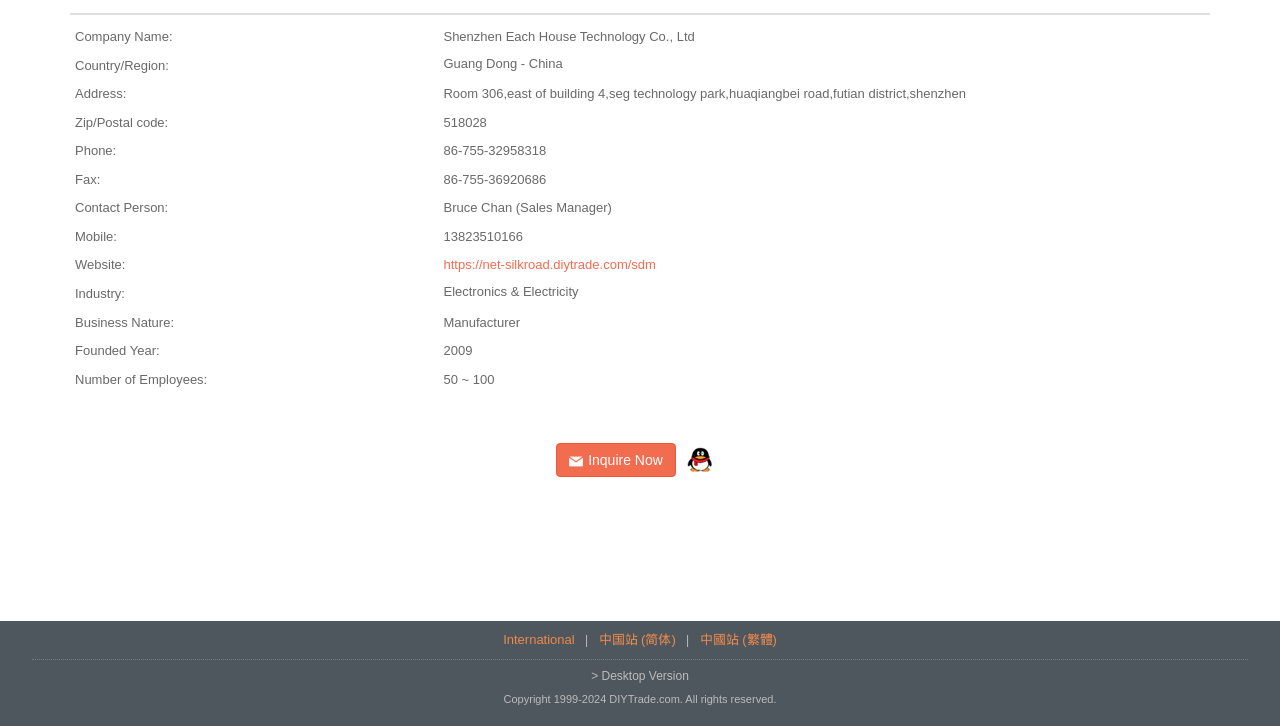Identify the bounding box coordinates for the UI element described as: "中国站 (简体)". The coordinates should be provided as four floats between 0 and 1: [left, top, right, bottom].

[0.462, 0.87, 0.533, 0.891]